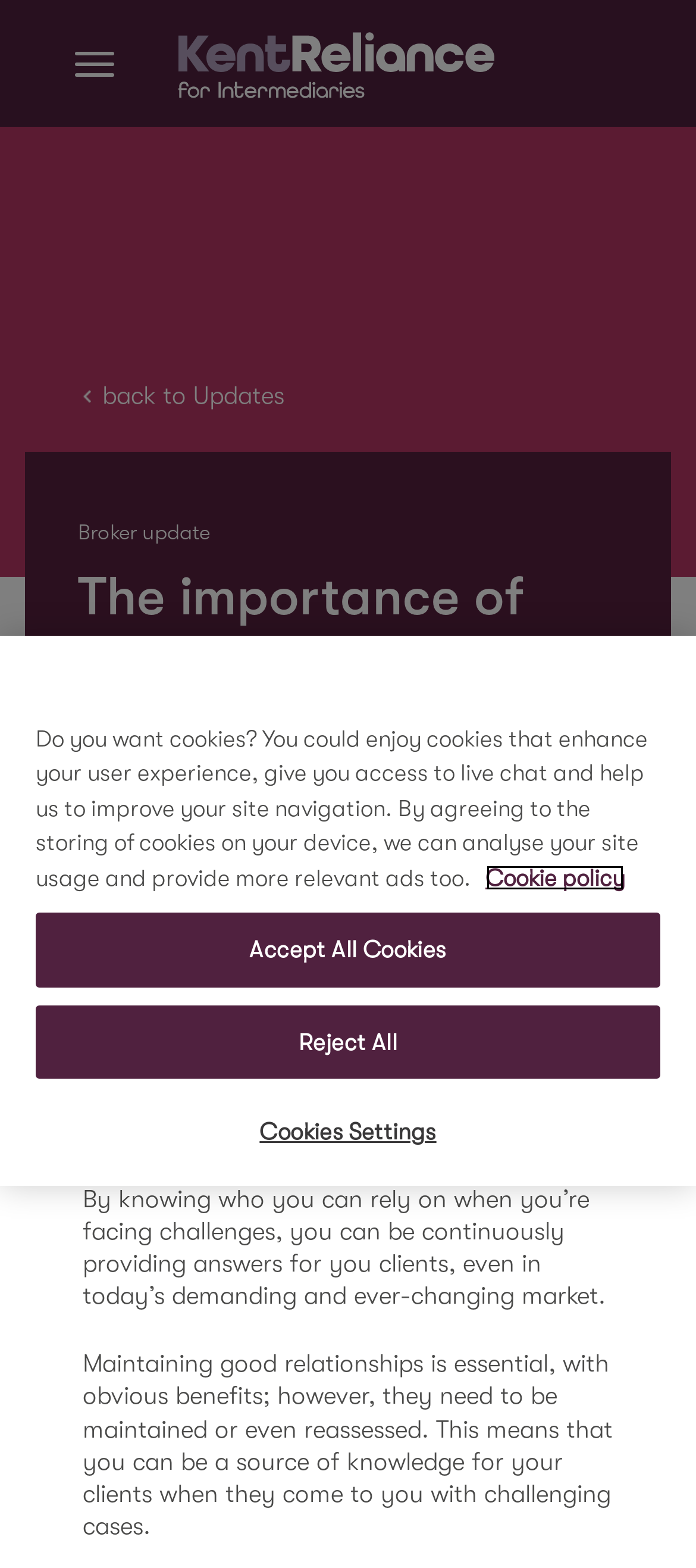Describe the webpage in detail, including text, images, and layout.

This webpage appears to be an article or blog post featuring an interview with Greg Cunnington, Director of Lending Relationships and New Homes, Alexander Hall. At the top left corner, there is a button to toggle navigation. Next to it, there is a link to "Kent Reliance for Intermediaries" accompanied by an image with the same name.

Below these elements, there are three headings: "Insight and events", "back to Updates", and "Broker update". The "back to Updates" heading has a corresponding link below it. Further down, there is another heading "The importance of professional relationships", which is the title of the article.

To the right of the title, there is an image. Below the title, there is a paragraph of text with the author's name and date, "Adrian Moloney | 13.07.2020". The article consists of three paragraphs of text, discussing the importance of maintaining good relationships in the industry.

At the bottom of the page, there is a cookie banner with a modal dialog box. The dialog box has a description of the cookies, a link to "More information about your privacy", and three buttons: "Cookies Settings", "Reject All", and "Accept All Cookies".